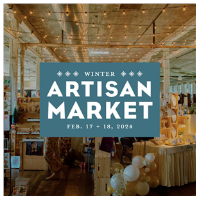Please give a short response to the question using one word or a phrase:
Where will the Winter Artisan Market be held?

American Factory in Valparaiso, IN